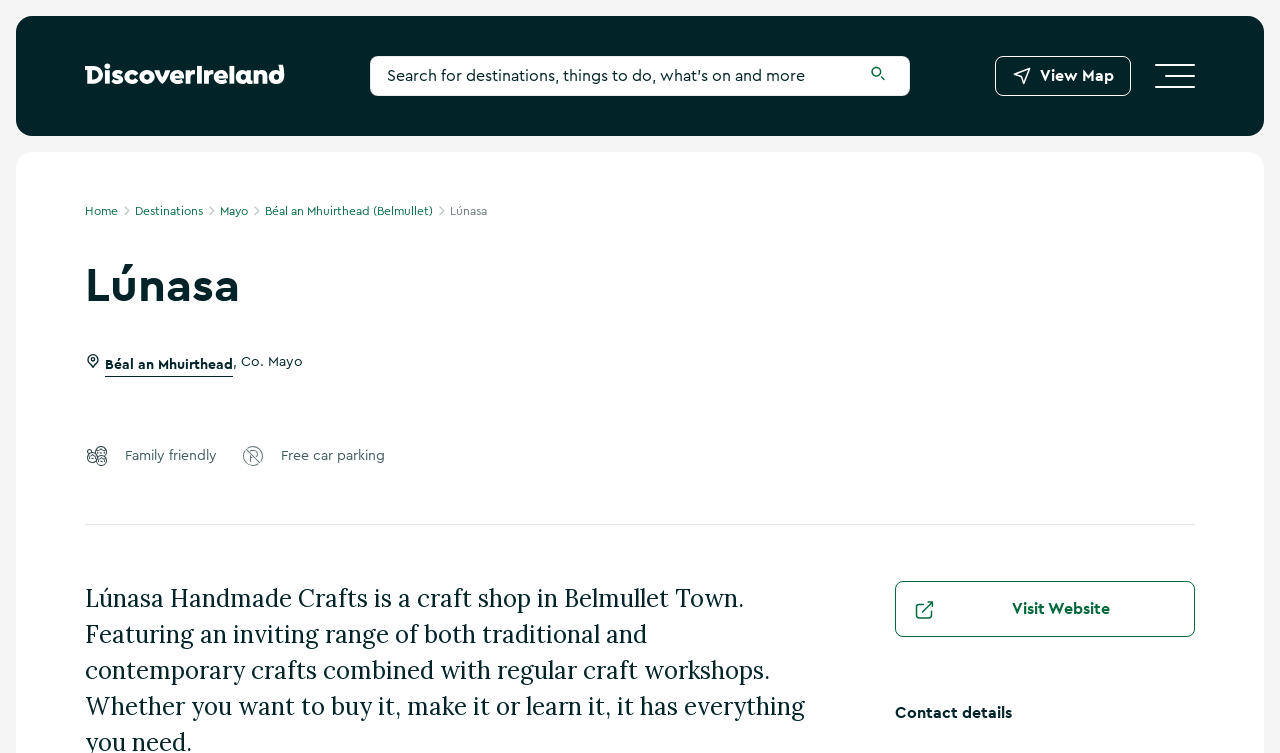What is the name of the destination?
Based on the visual details in the image, please answer the question thoroughly.

I found the answer by looking at the header section of the webpage, where it says 'Lúnasa' in a prominent font, indicating that it's the name of the destination.